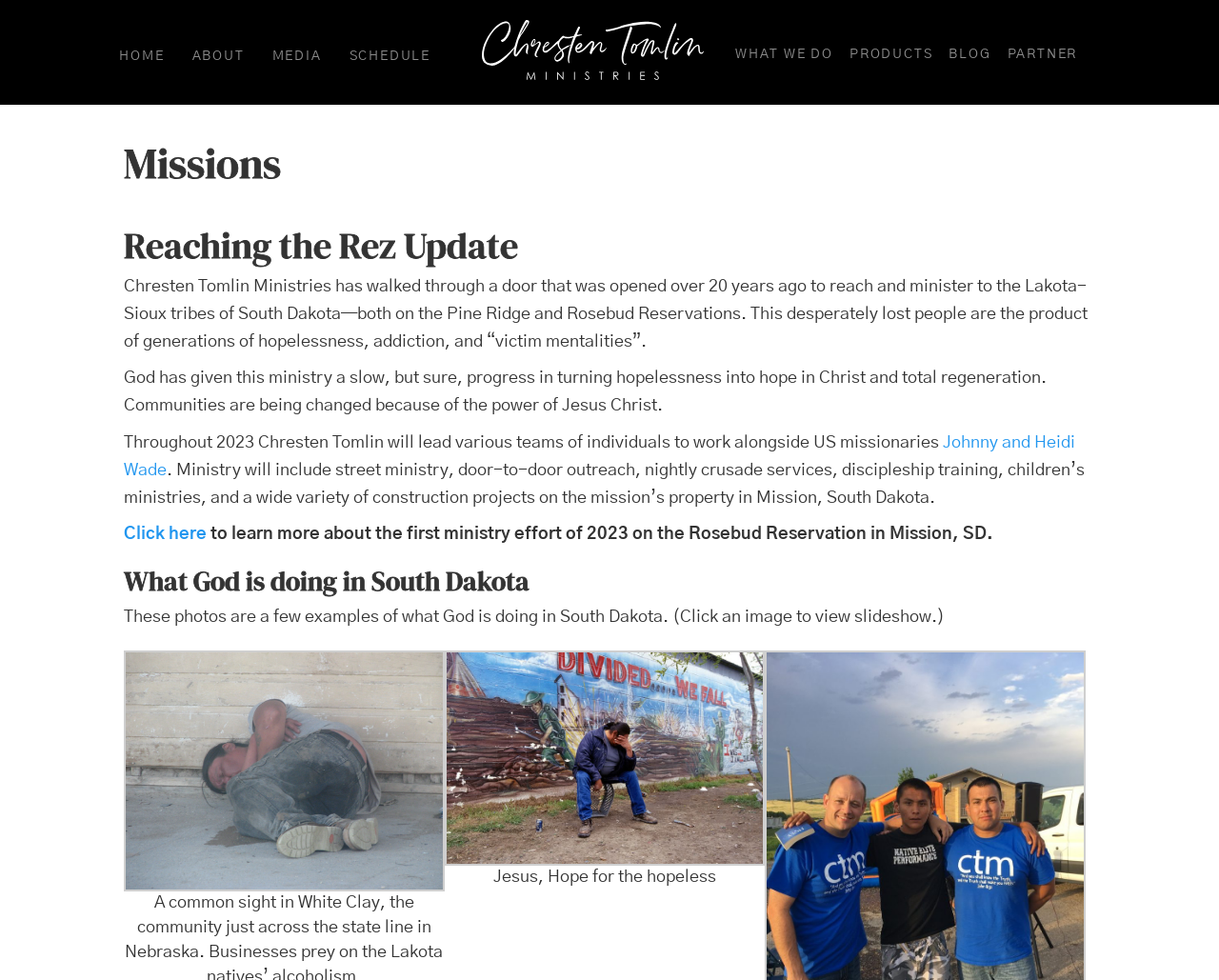Provide a comprehensive caption for the webpage.

The webpage is about Chresten Tomlin Ministries, specifically focusing on their mission efforts. At the top, there are two navigation menus, one on the left and one on the right, each containing links to different sections of the website, such as "HOME", "ABOUT", "MEDIA", and "SCHEDULE". In between the two menus, there is a logo image.

Below the navigation menus, there is a header section with a heading that reads "Missions". This is followed by a subheading "Reaching the Rez Update". The main content of the page is a series of paragraphs that describe the ministry's efforts to reach and minister to the Lakota-Sioux tribes of South Dakota. The text explains the challenges faced by the tribes and how the ministry is working to bring hope and change through the power of Jesus Christ.

There are also links to specific individuals, such as "Johnny and Heidi Wade", and a call to action to "Click here" to learn more about the ministry's efforts. Additionally, there is a section with a heading "What God is doing in South Dakota" that features a series of images with captions, showcasing the ministry's work in the region. The images are arranged in a gallery format, with links to view a slideshow.